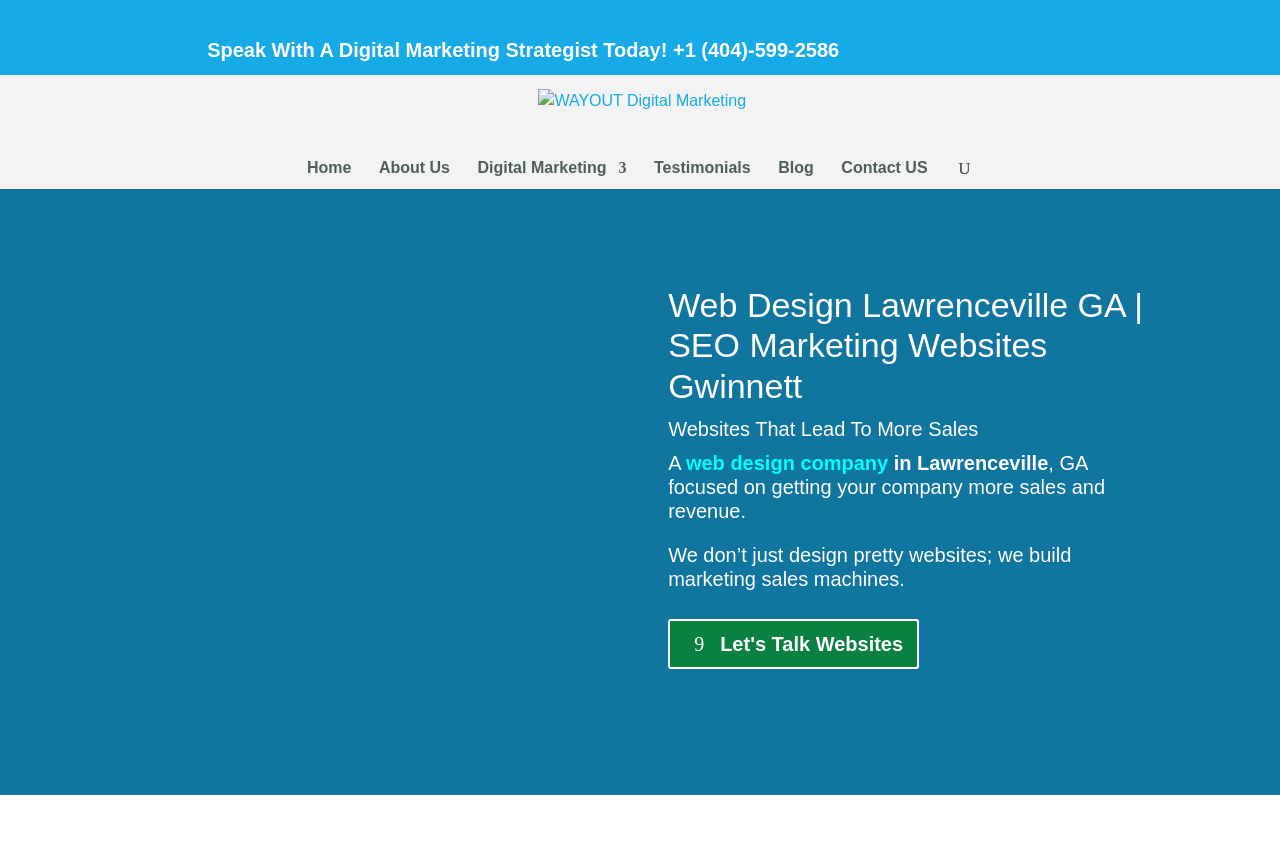Find the bounding box coordinates for the UI element that matches this description: "name="s" placeholder="Search …" title="Search for:"".

[0.157, 0.087, 0.877, 0.089]